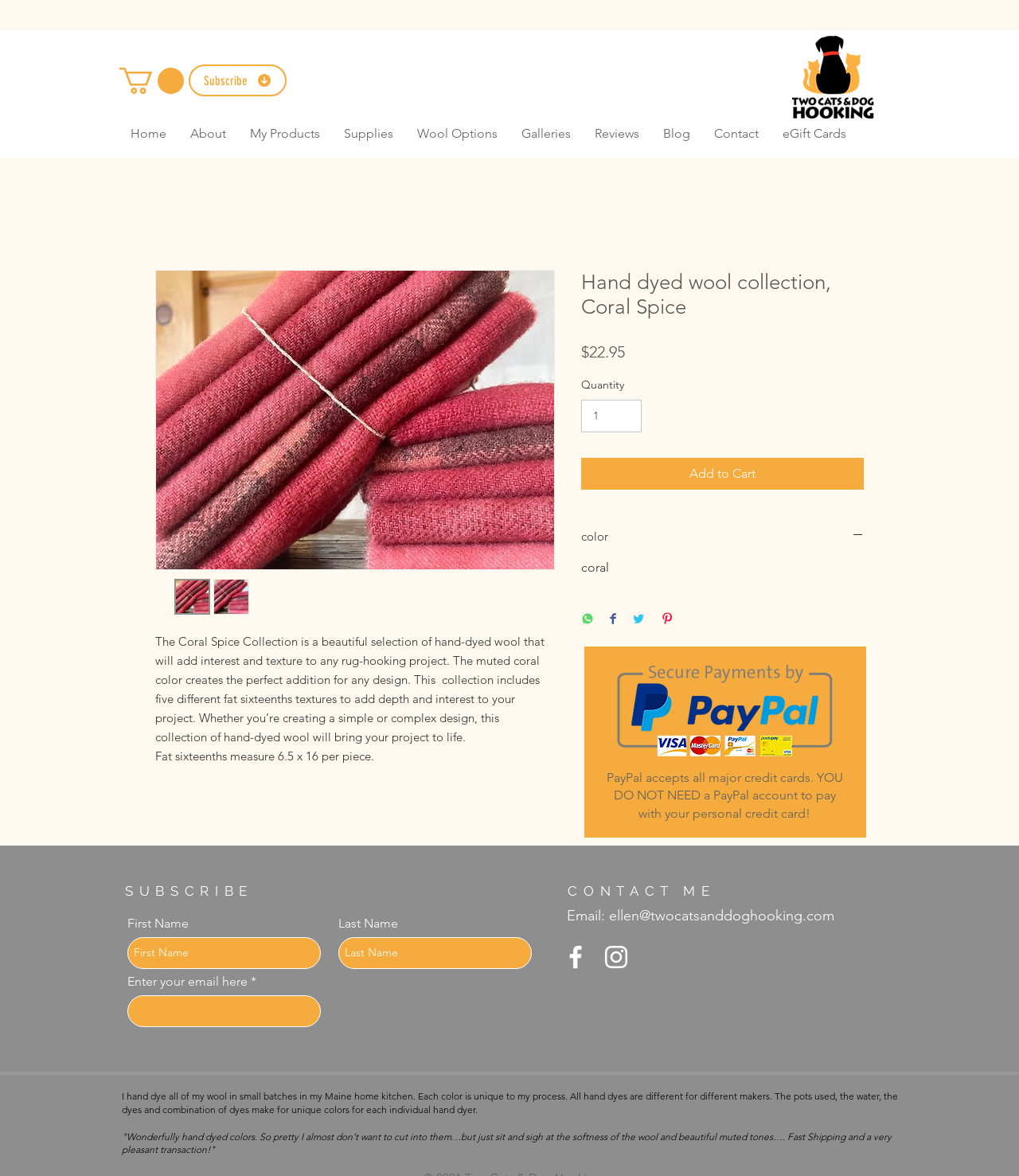Locate the bounding box coordinates of the element's region that should be clicked to carry out the following instruction: "Click the 'Home' link". The coordinates need to be four float numbers between 0 and 1, i.e., [left, top, right, bottom].

[0.116, 0.103, 0.175, 0.125]